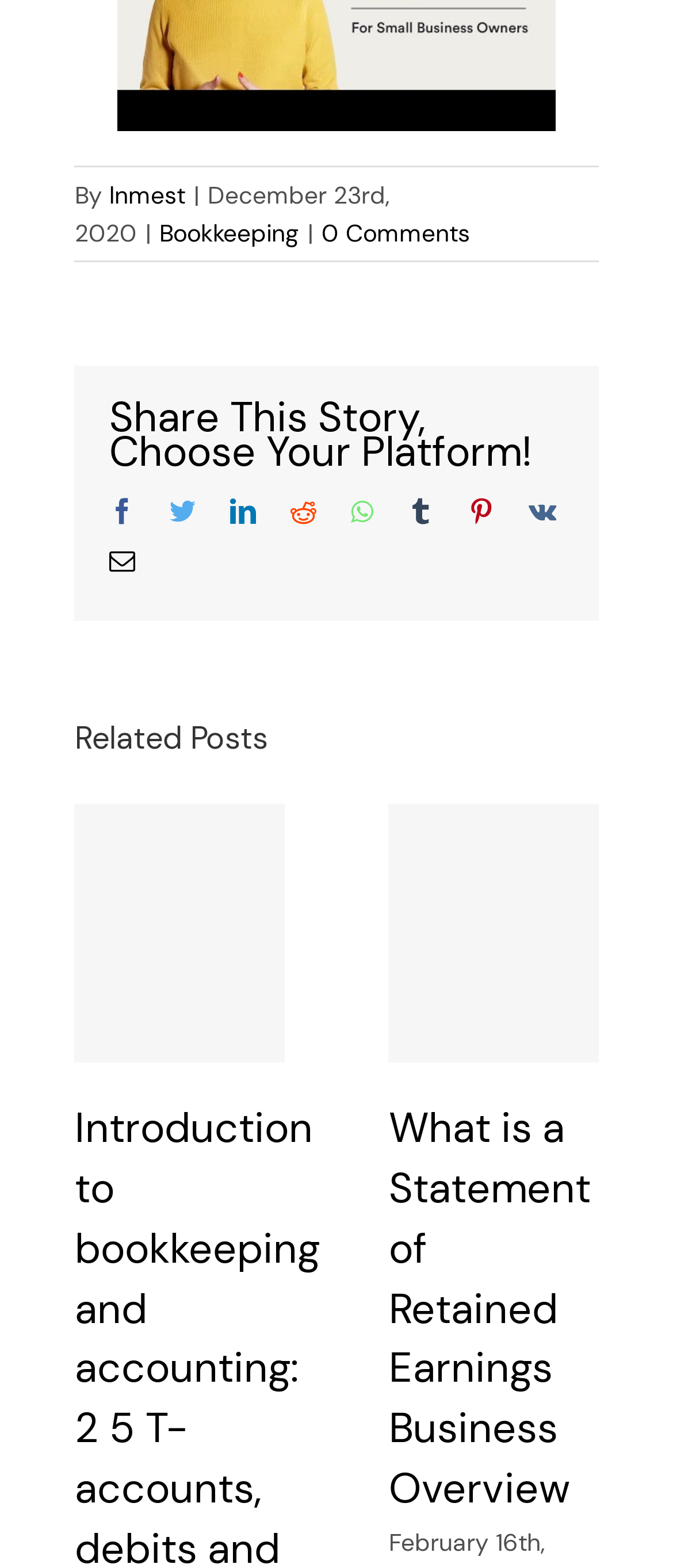Can you determine the bounding box coordinates of the area that needs to be clicked to fulfill the following instruction: "View the Mix and Match - Single Color Bangles category"?

None